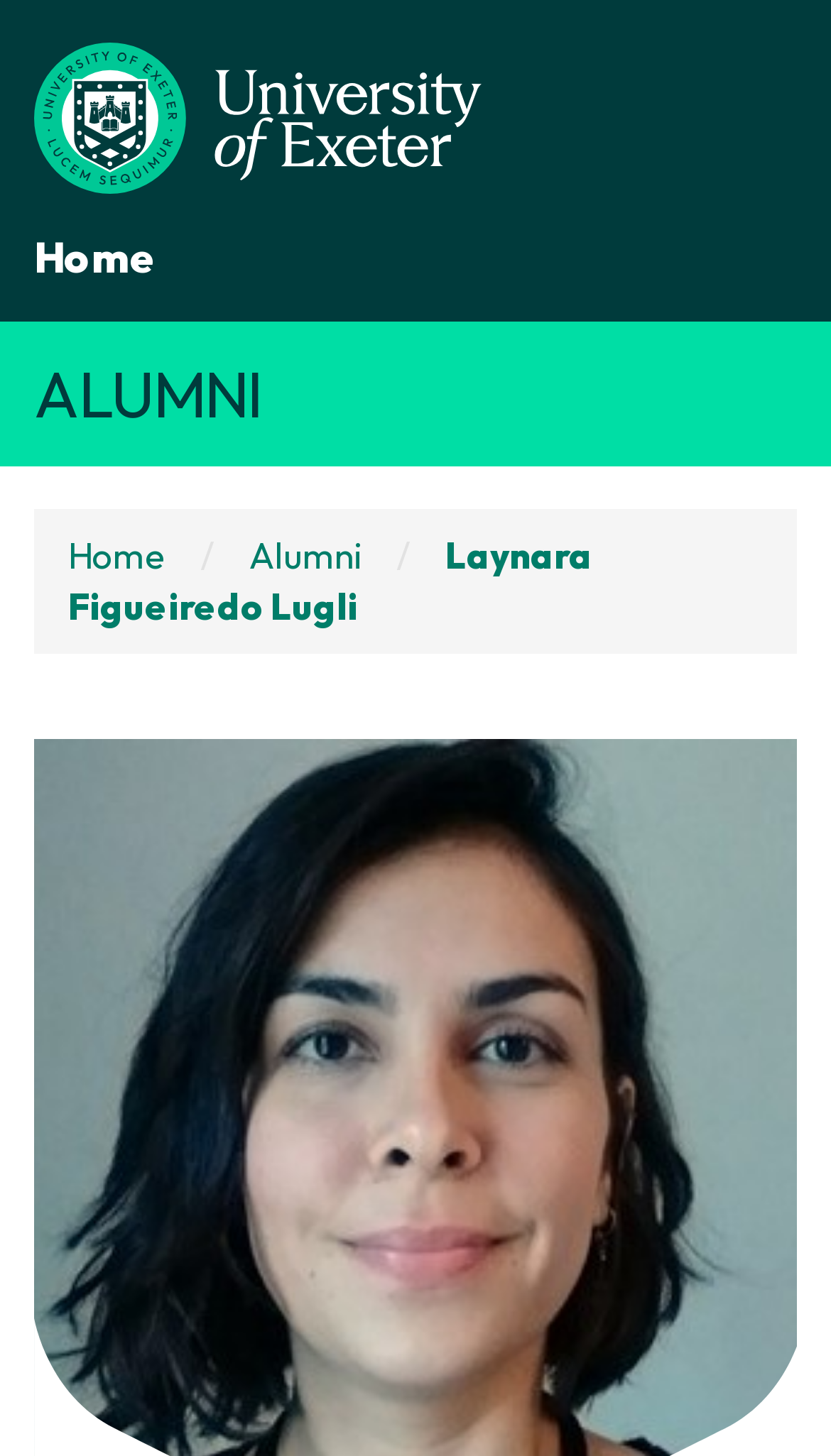What is the separator between navigation menu items?
Respond to the question with a well-detailed and thorough answer.

By examining the elements between the navigation menu items, we can see that there is a StaticText element with the text '/' which serves as a separator between the navigation menu items.